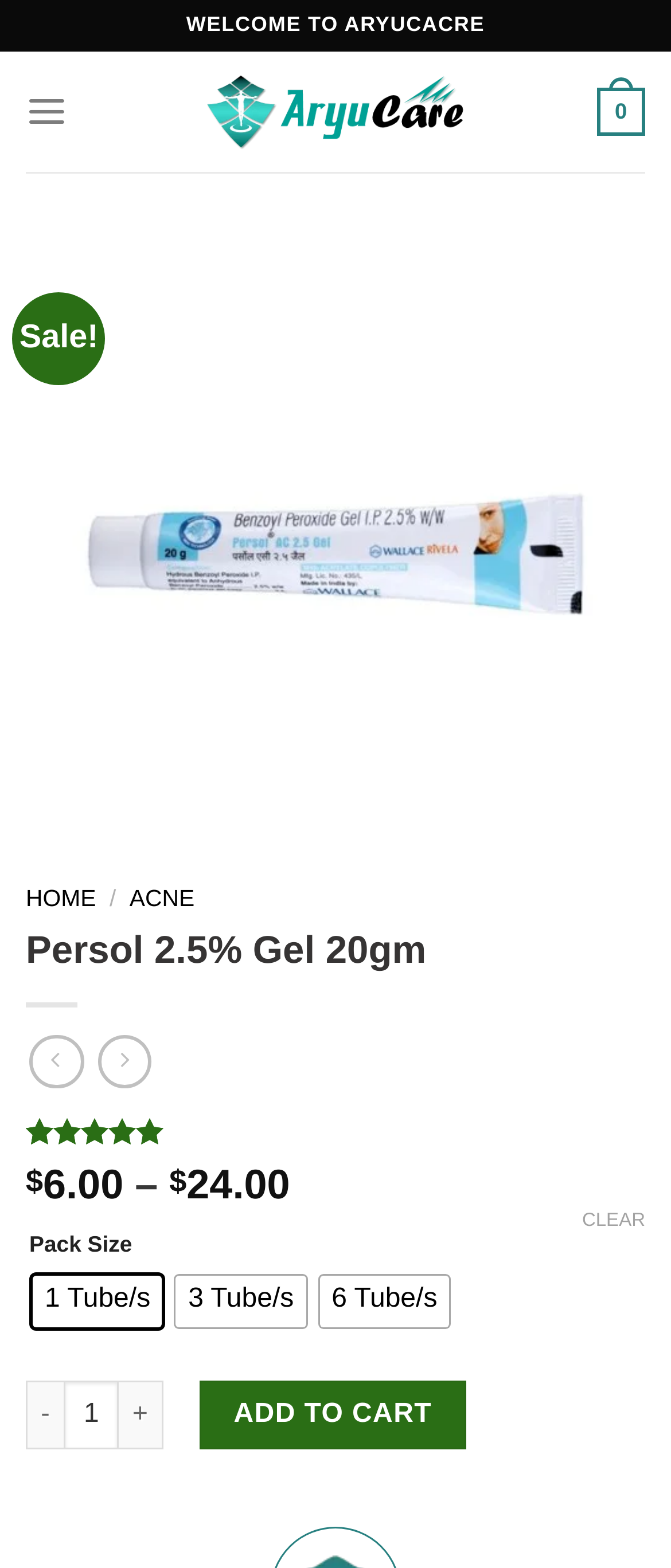Describe all the visual and textual components of the webpage comprehensively.

The webpage is an online pharmacy store, specifically showcasing the product Persol 2.5% Gel 20gm. At the top, there is a welcome message "WELCOME TO ARYUCACRE" and a link to "Aryu Care" with an accompanying image. 

To the top right, there is a menu link and a cart link with a "0" indicator. Below the welcome message, there is a sale notification "Sale!". The main content area is divided into sections. On the left, there are links to navigate to different pages, including "HOME" and "ACNE". 

The product information section is prominent, with a heading "Persol 2.5% Gel 20gm". There are two icons, possibly for social media or sharing, and a rating section with 5 stars and 13 customer ratings. The product price is displayed, ranging from $6.00 to $24.00. 

Below the price, there is a "Pack Size" section with radio buttons to select from 1, 3, or 6 tubes. A "CLEAR" link is located to the right of this section. 

The product quantity section allows users to adjust the quantity using "+" and "-" buttons, with a spin button to input a specific value. Finally, there is an "ADD TO CART" button.